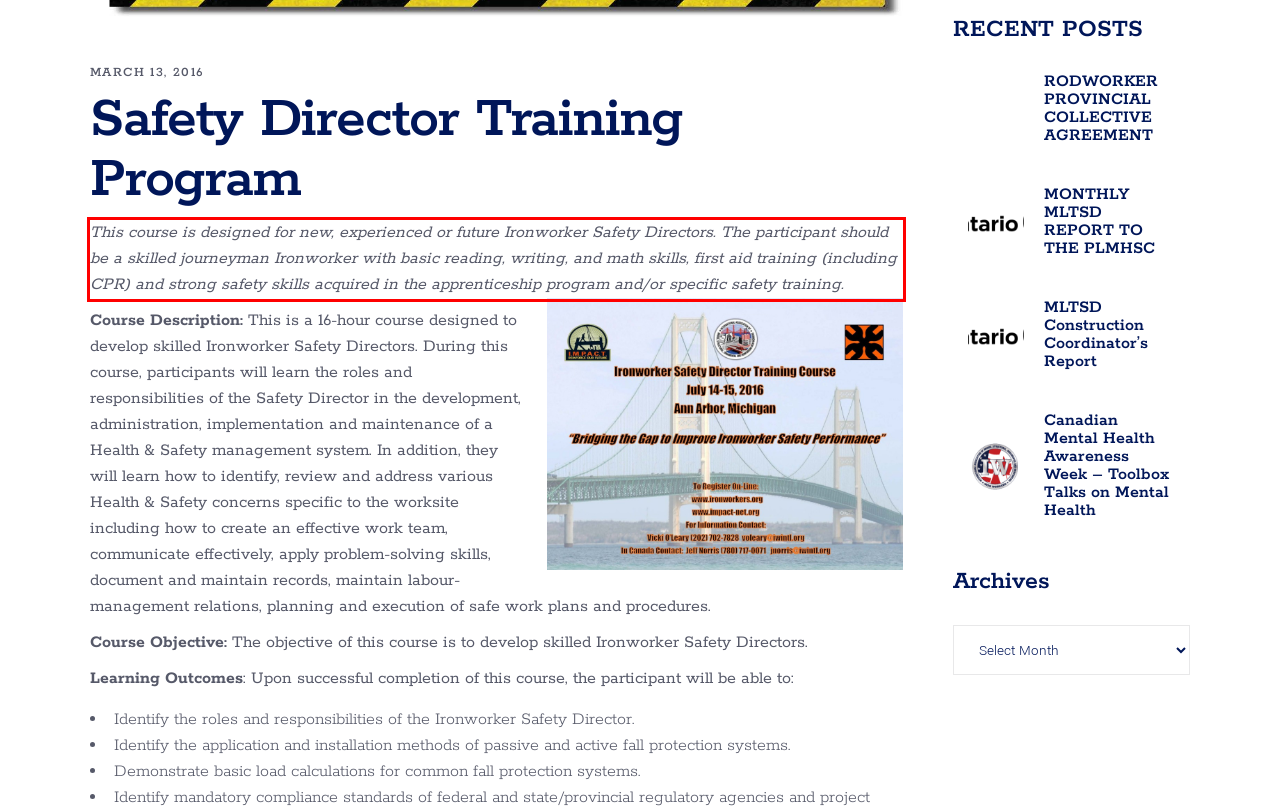Given a screenshot of a webpage, identify the red bounding box and perform OCR to recognize the text within that box.

This course is designed for new, experienced or future Ironworker Safety Directors. The participant should be a skilled journeyman Ironworker with basic reading, writing, and math skills, first aid training (including CPR) and strong safety skills acquired in the apprenticeship program and/or specific safety training.